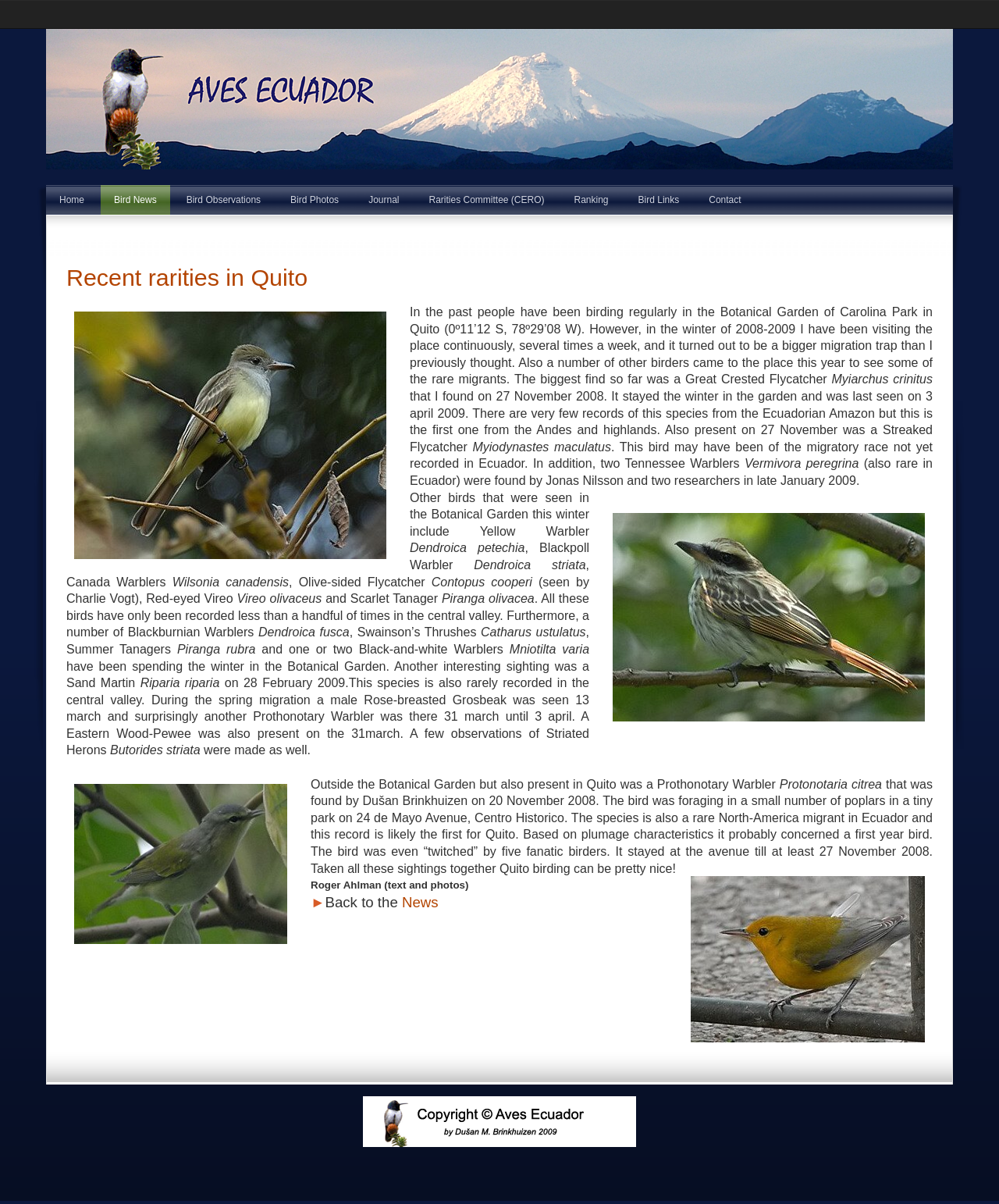Who is the author of the webpage content?
Refer to the screenshot and deliver a thorough answer to the question presented.

The webpage credits Roger Ahlman as the author of the text and photos. This is evident from the text, which mentions 'Roger Ahlman (text and photos)' at the end of the article.